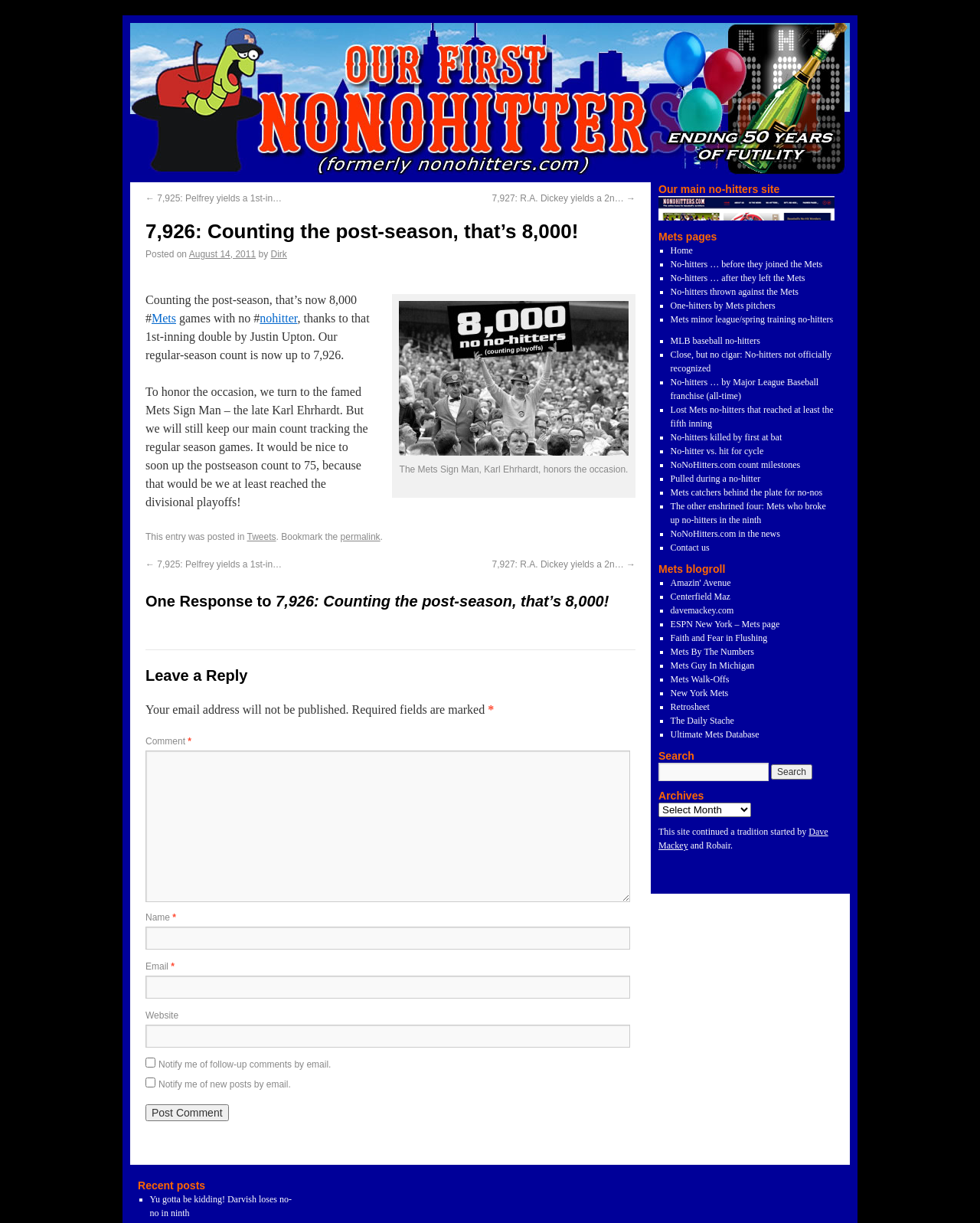Find and specify the bounding box coordinates that correspond to the clickable region for the instruction: "Post a comment".

[0.148, 0.903, 0.233, 0.917]